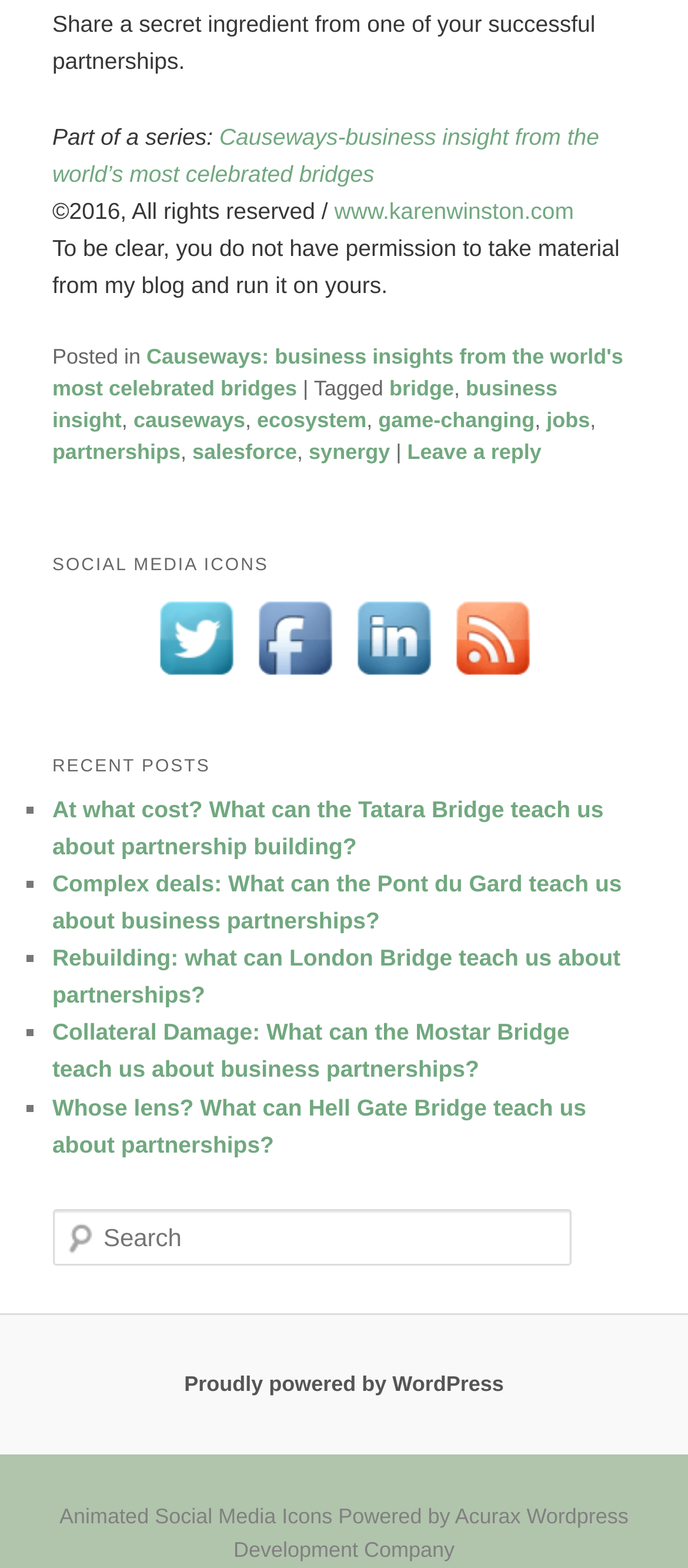Please specify the bounding box coordinates of the clickable section necessary to execute the following command: "Share a secret ingredient".

[0.076, 0.007, 0.865, 0.048]